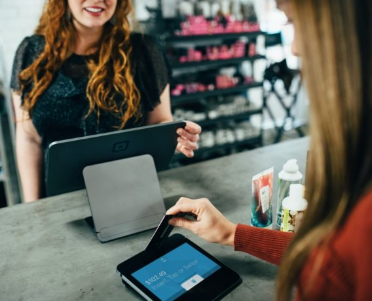Answer this question using a single word or a brief phrase:
What color is the sales associate's hair?

Red